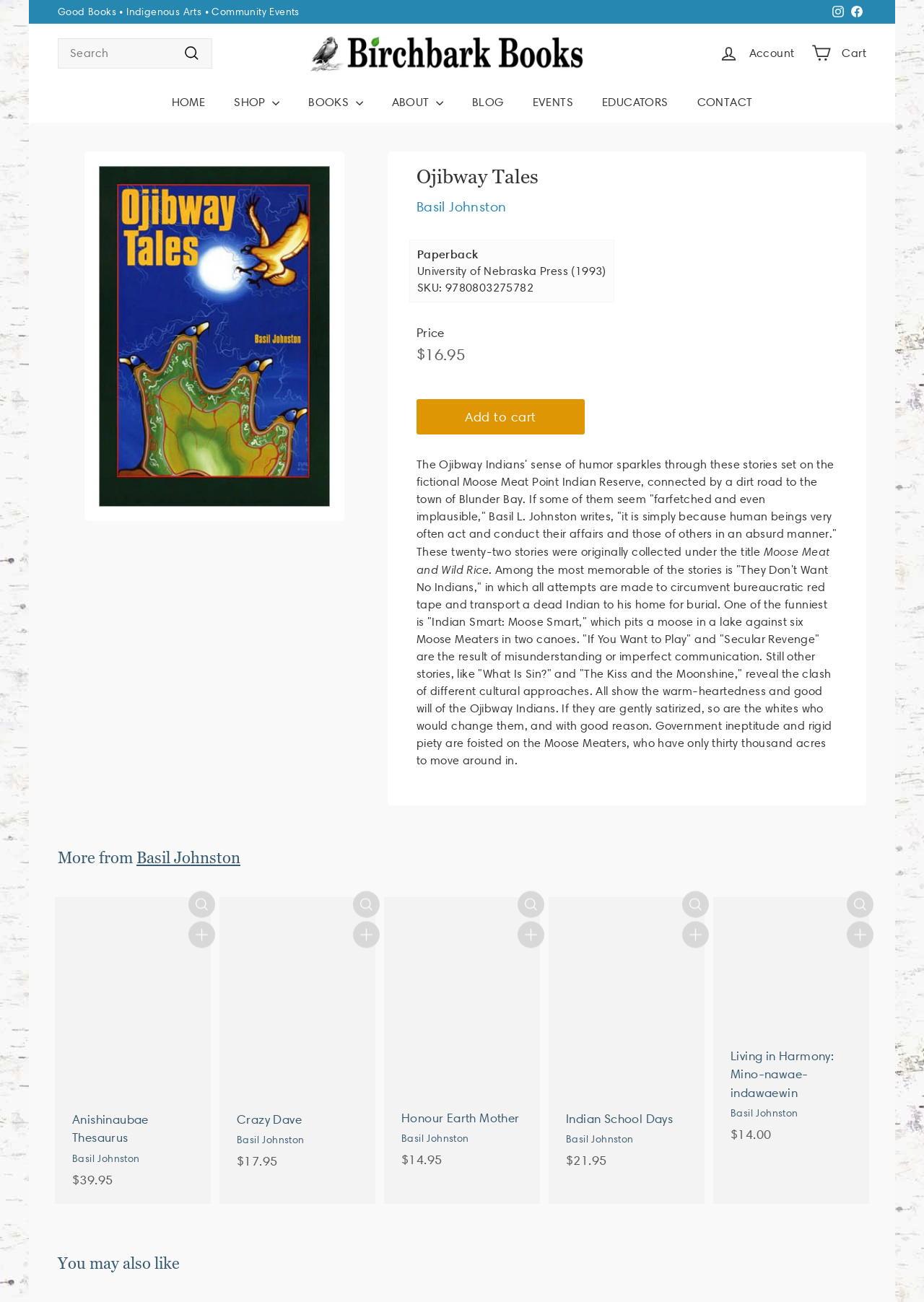How many books are displayed on the webpage?
Please respond to the question with a detailed and informative answer.

I counted the number of book titles and descriptions on the webpage, and found that there are 5 books displayed.